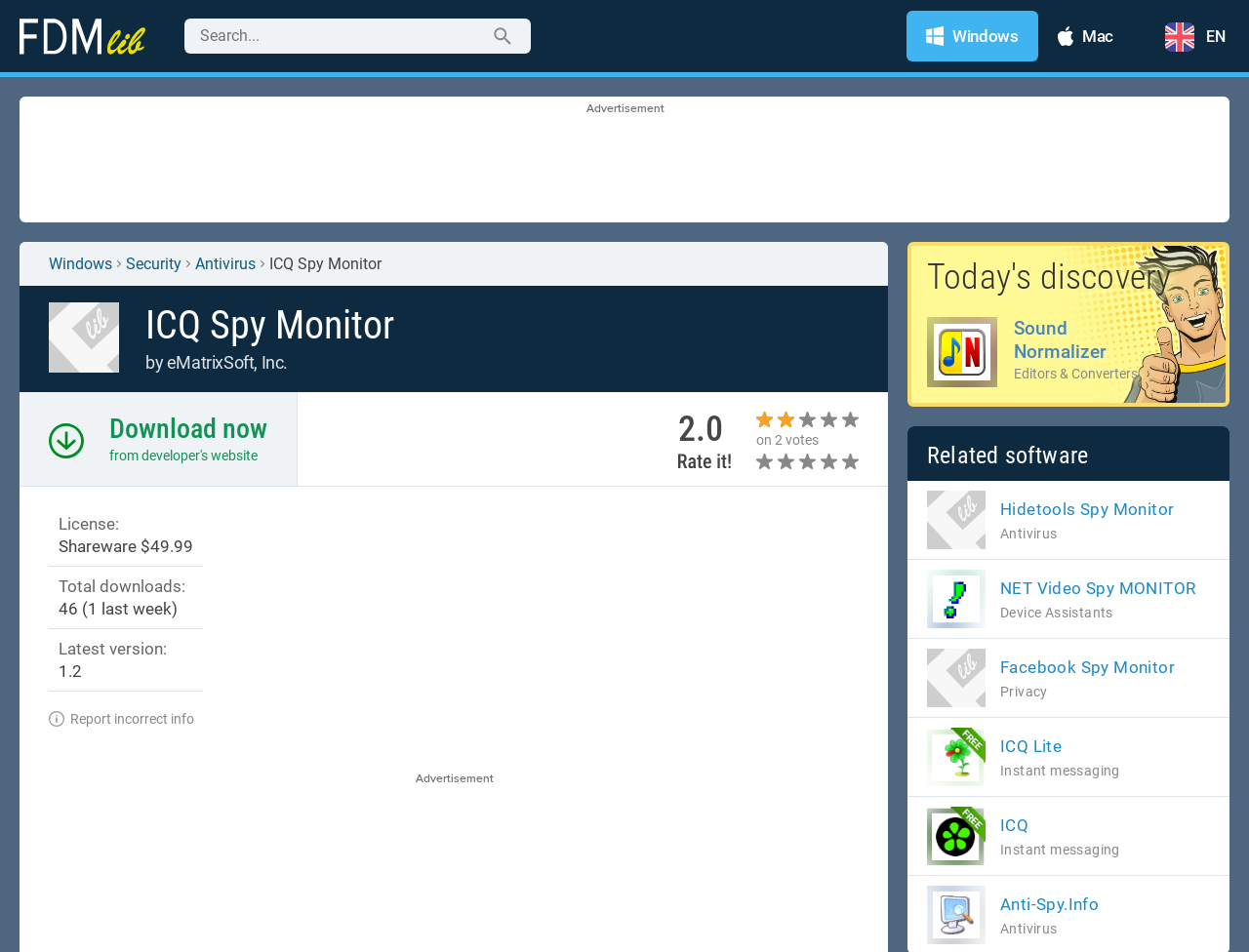Respond to the question below with a single word or phrase: What is the price of the software?

$49.99